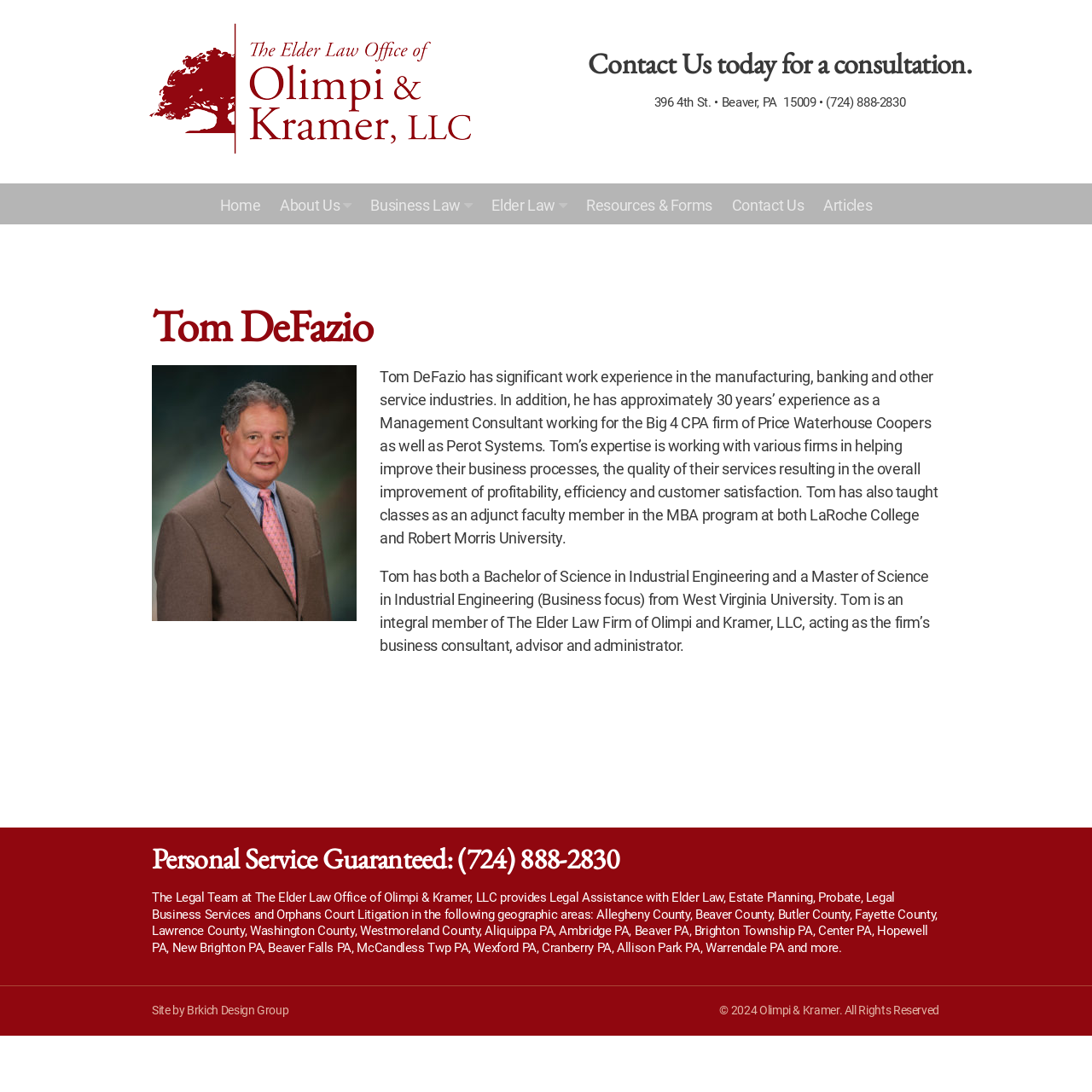Please give a one-word or short phrase response to the following question: 
What is the year of copyright for Olimpi & Kramer?

2024